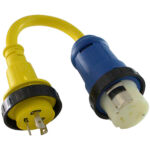Elaborate on the image with a comprehensive description.

This image features a L5-30P to SS2-50R Pigtail Adapter, designed for connecting a 30-amp power source to a 50-amp inlet, commonly used in marine applications. The adapter showcases a yellow plug on one end and a blue connector on the other, facilitating seamless electrical connections in outdoor environments. Its robust construction includes weather-resistant features, ensuring durability and protection against the elements. This type of adapter is essential for boat owners needing reliable shore power connections, providing a convenient solution for powering onboard equipment.